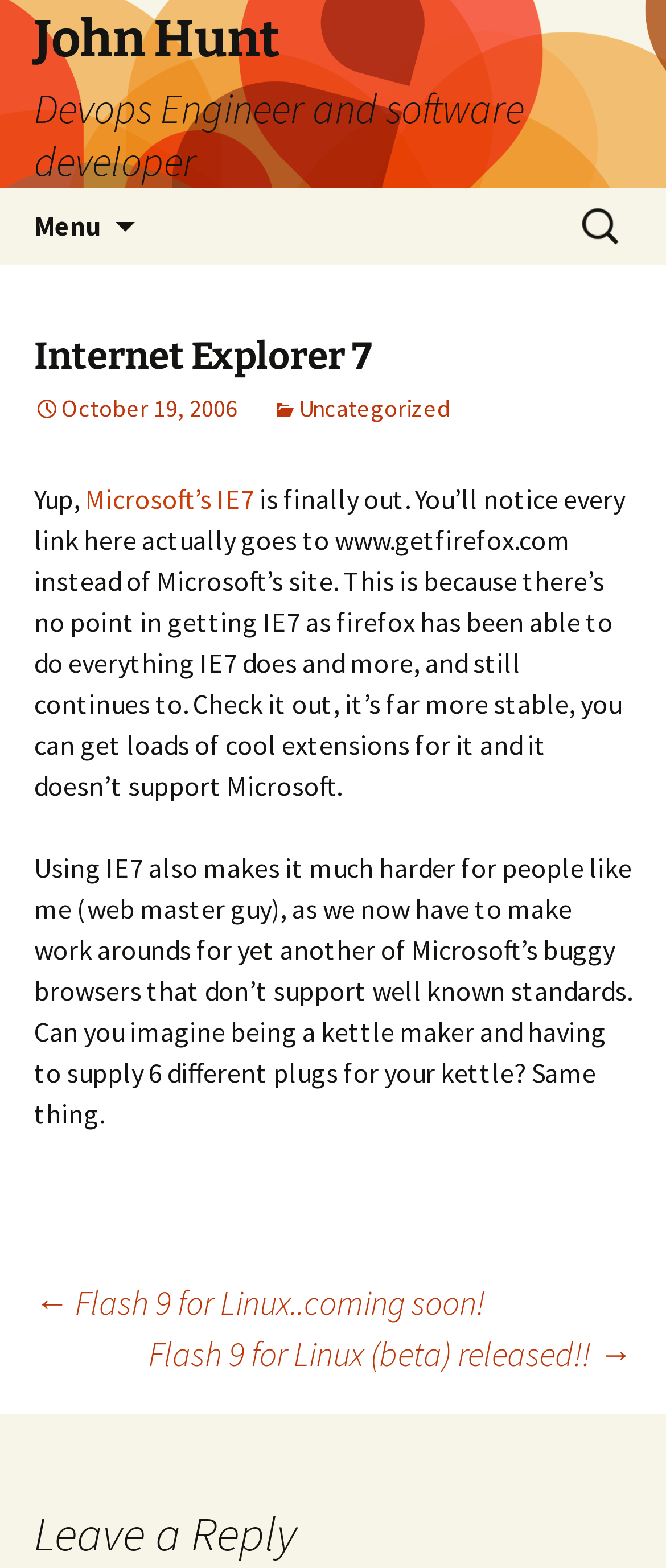What is the purpose of the search box?
Refer to the image and give a detailed response to the question.

The search box with the label 'Search for:' and the accompanying search button suggests that the purpose of the search box is to search for content within the webpage or website.